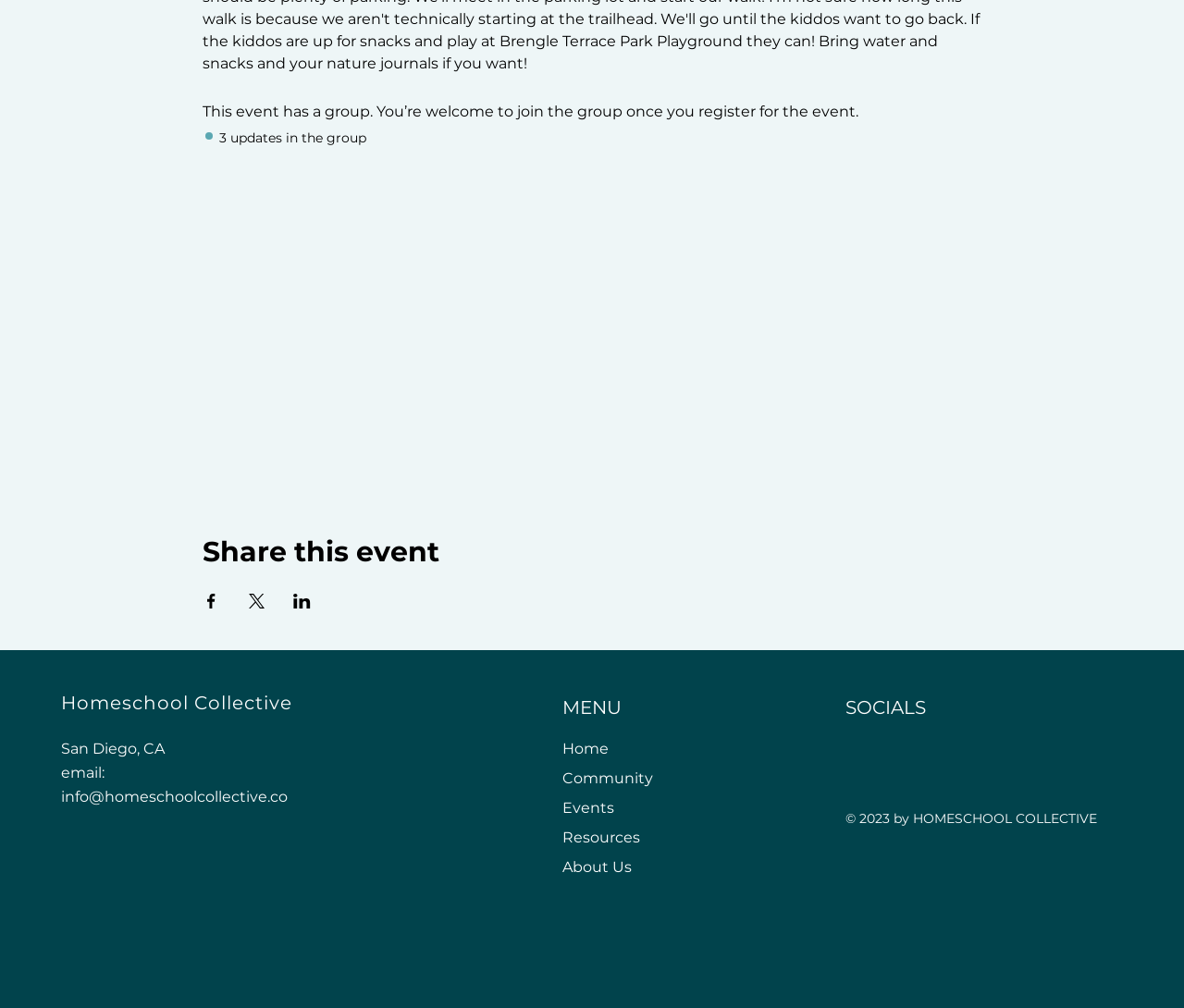Respond to the question below with a single word or phrase:
What is the name of the event group?

Homeschool Collective